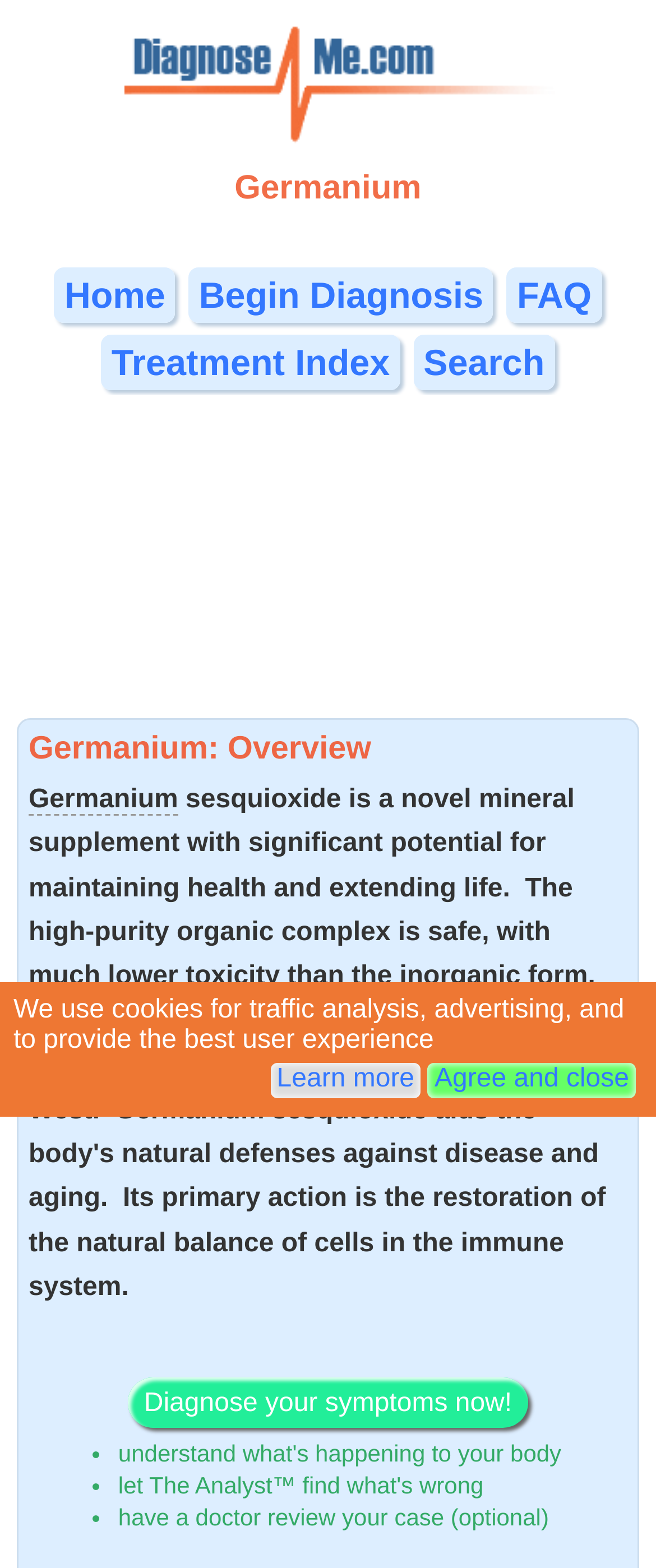Identify the bounding box coordinates of the element to click to follow this instruction: 'Reply to the topic'. Ensure the coordinates are four float values between 0 and 1, provided as [left, top, right, bottom].

None